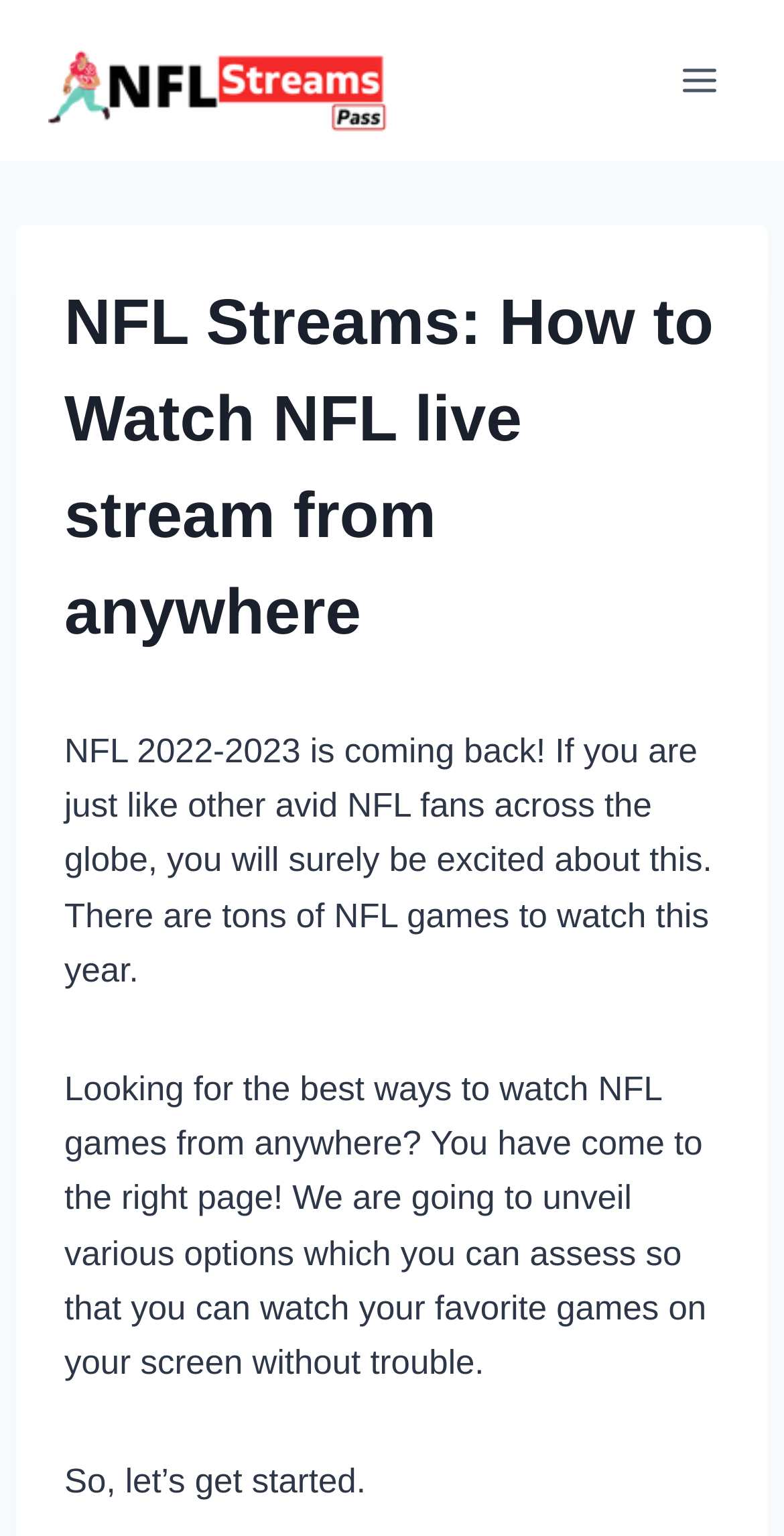What is the purpose of this webpage?
Based on the image content, provide your answer in one word or a short phrase.

Watch NFL live stream